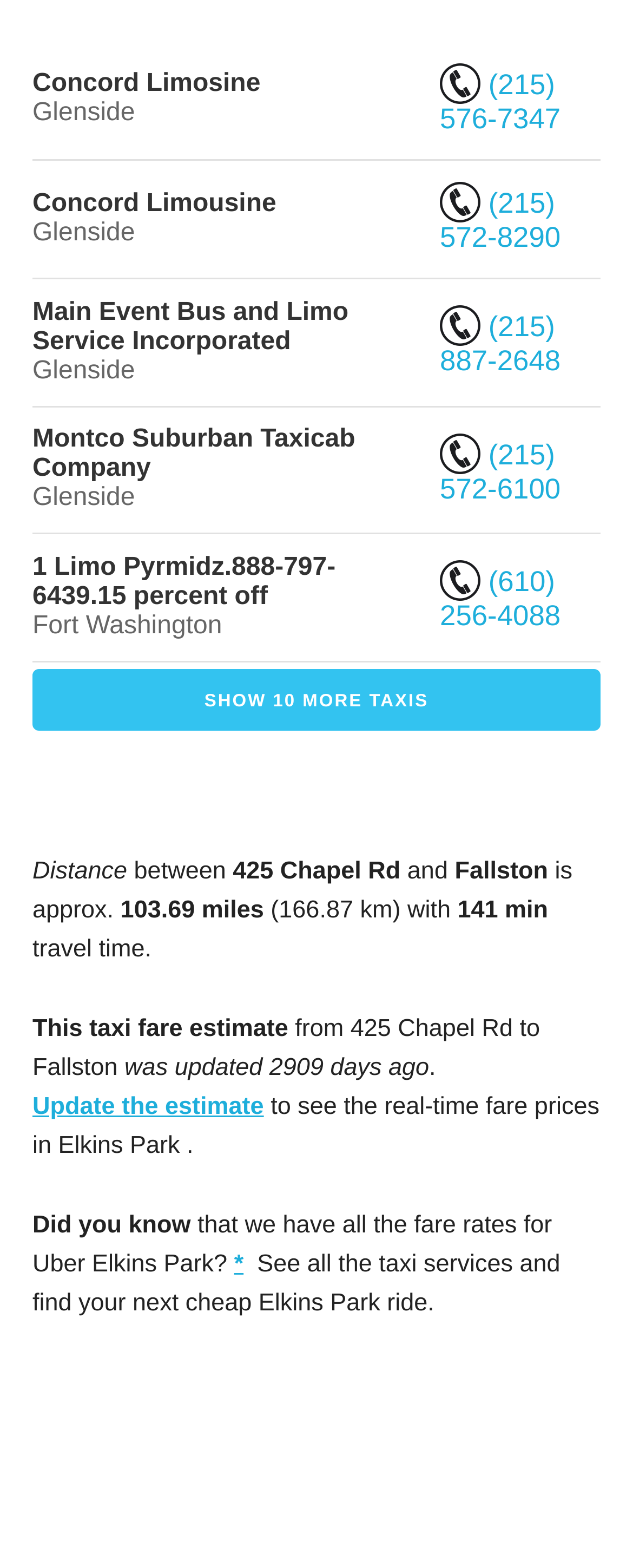Analyze the image and answer the question with as much detail as possible: 
What is the phone number of Concord Limousine Glenside?

I looked at the first row of the table and found the phone number associated with Concord Limousine Glenside, which is (215) 576-7347.